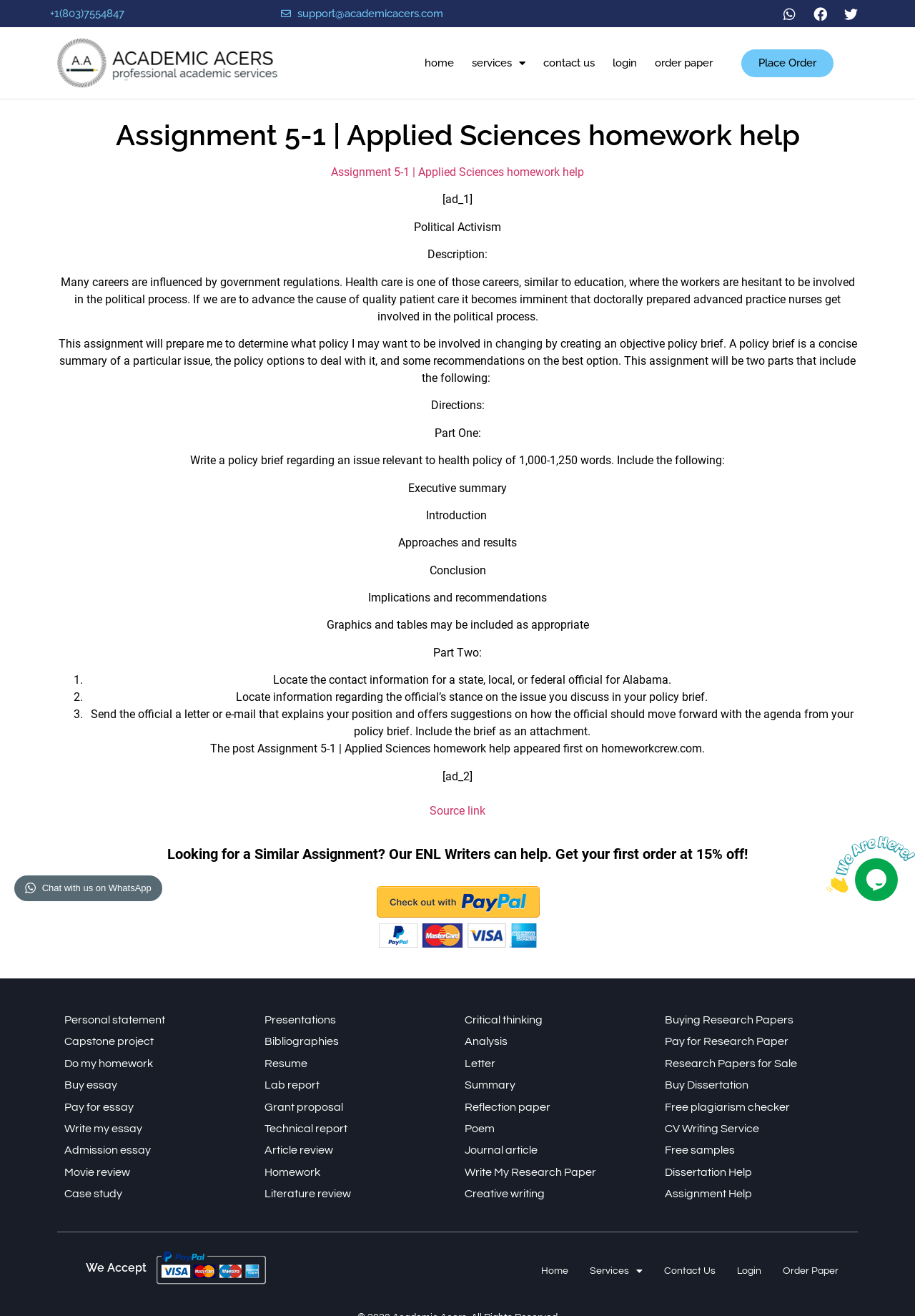Locate the bounding box coordinates of the area that needs to be clicked to fulfill the following instruction: "Click the 'contact us' link". The coordinates should be in the format of four float numbers between 0 and 1, namely [left, top, right, bottom].

[0.578, 0.035, 0.666, 0.06]